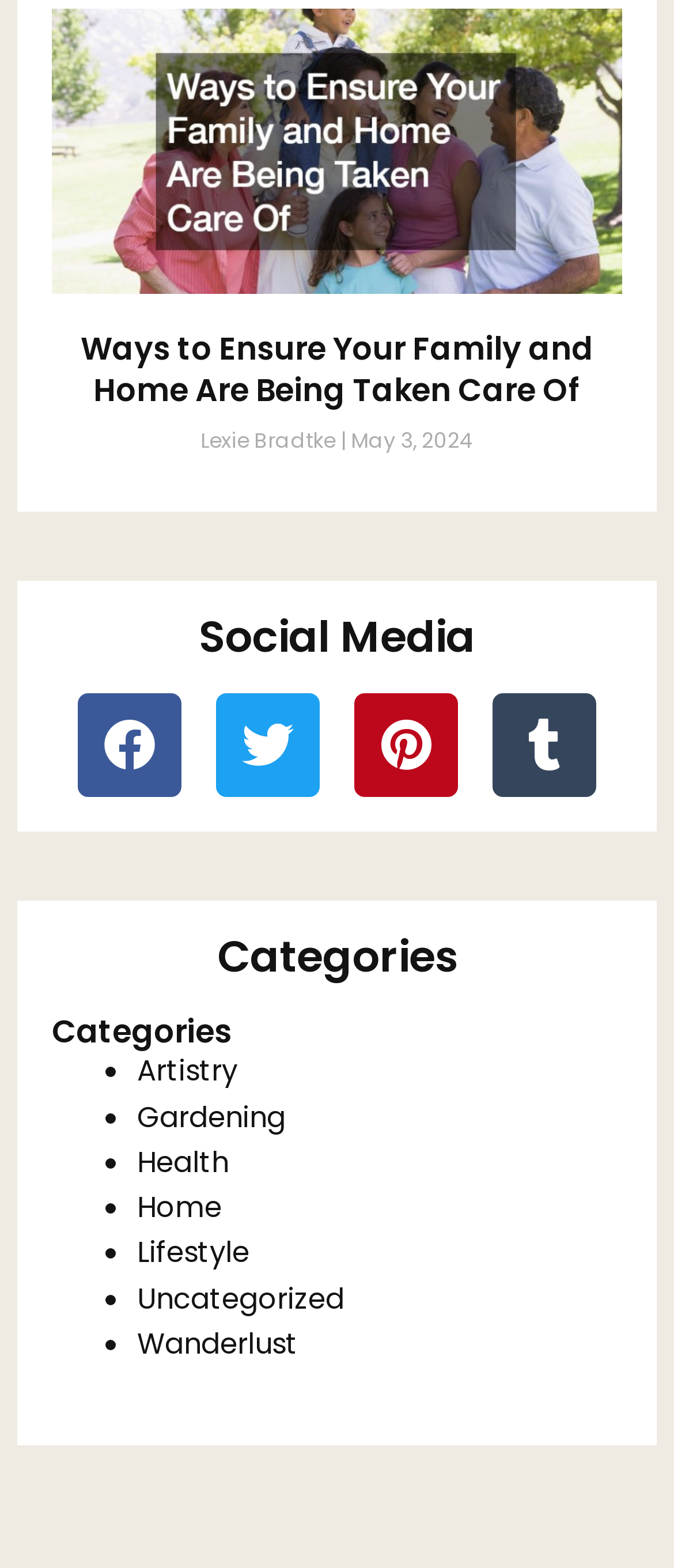How many social media links are available?
Using the image, elaborate on the answer with as much detail as possible.

The social media links can be found in the links with icons Facebook, Twitter, Pinterest, and Tumblr, which are child elements of the heading element with the text 'Social Media'.